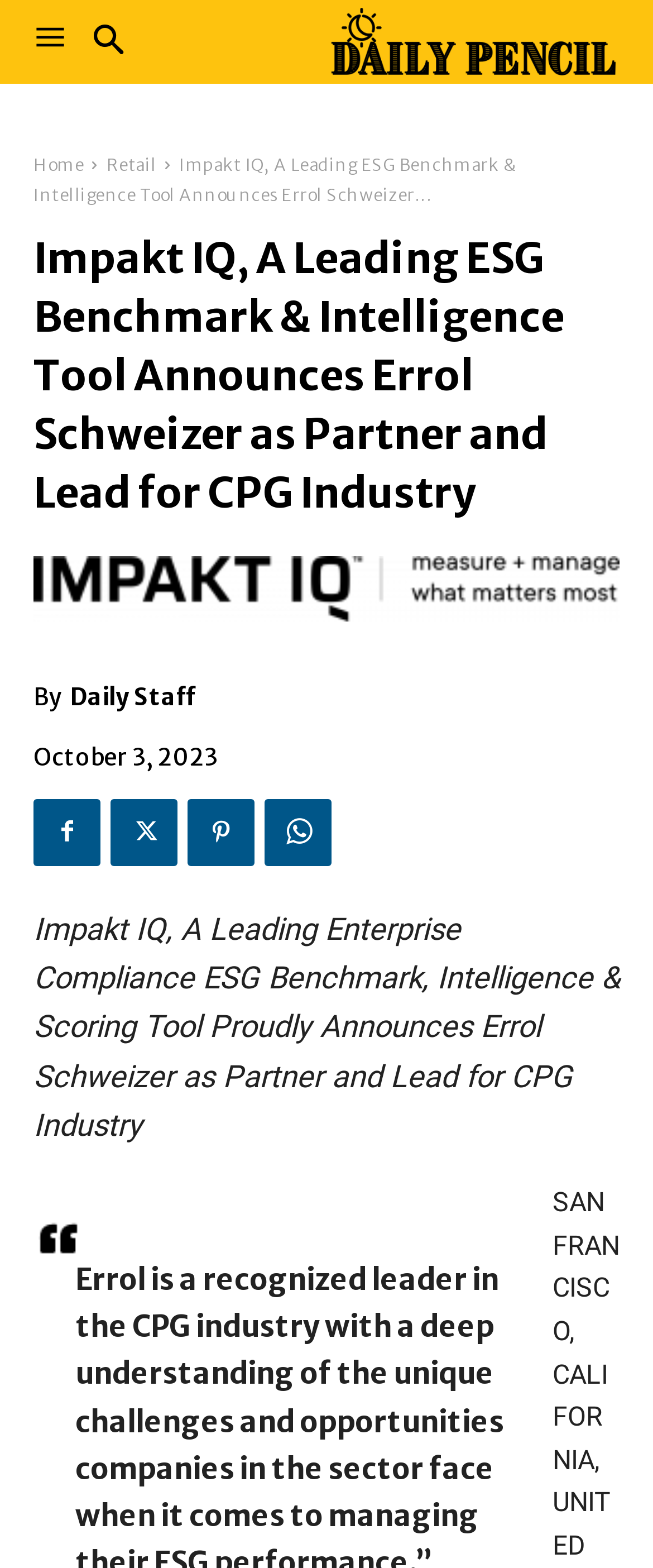What is the name of the partner and lead for CPG Industry?
Answer the question with detailed information derived from the image.

The answer can be found in the heading element which states 'Impakt IQ, A Leading ESG Benchmark & Intelligence Tool Announces Errol Schweizer as Partner and Lead for CPG Industry'.